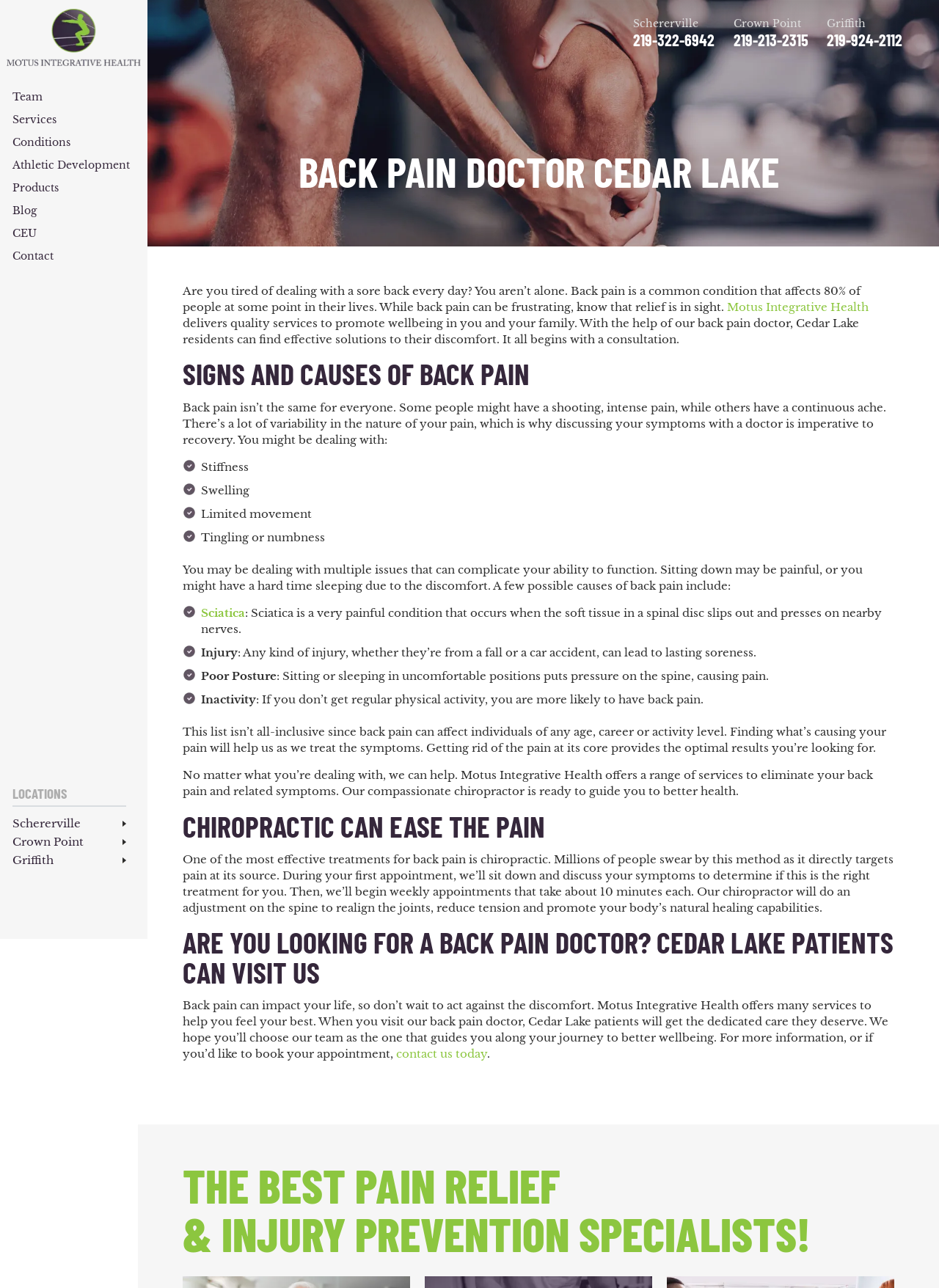Using the element description provided, determine the bounding box coordinates in the format (top-left x, top-left y, bottom-right x, bottom-right y). Ensure that all values are floating point numbers between 0 and 1. Element description: Athletic Development

[0.013, 0.124, 0.15, 0.135]